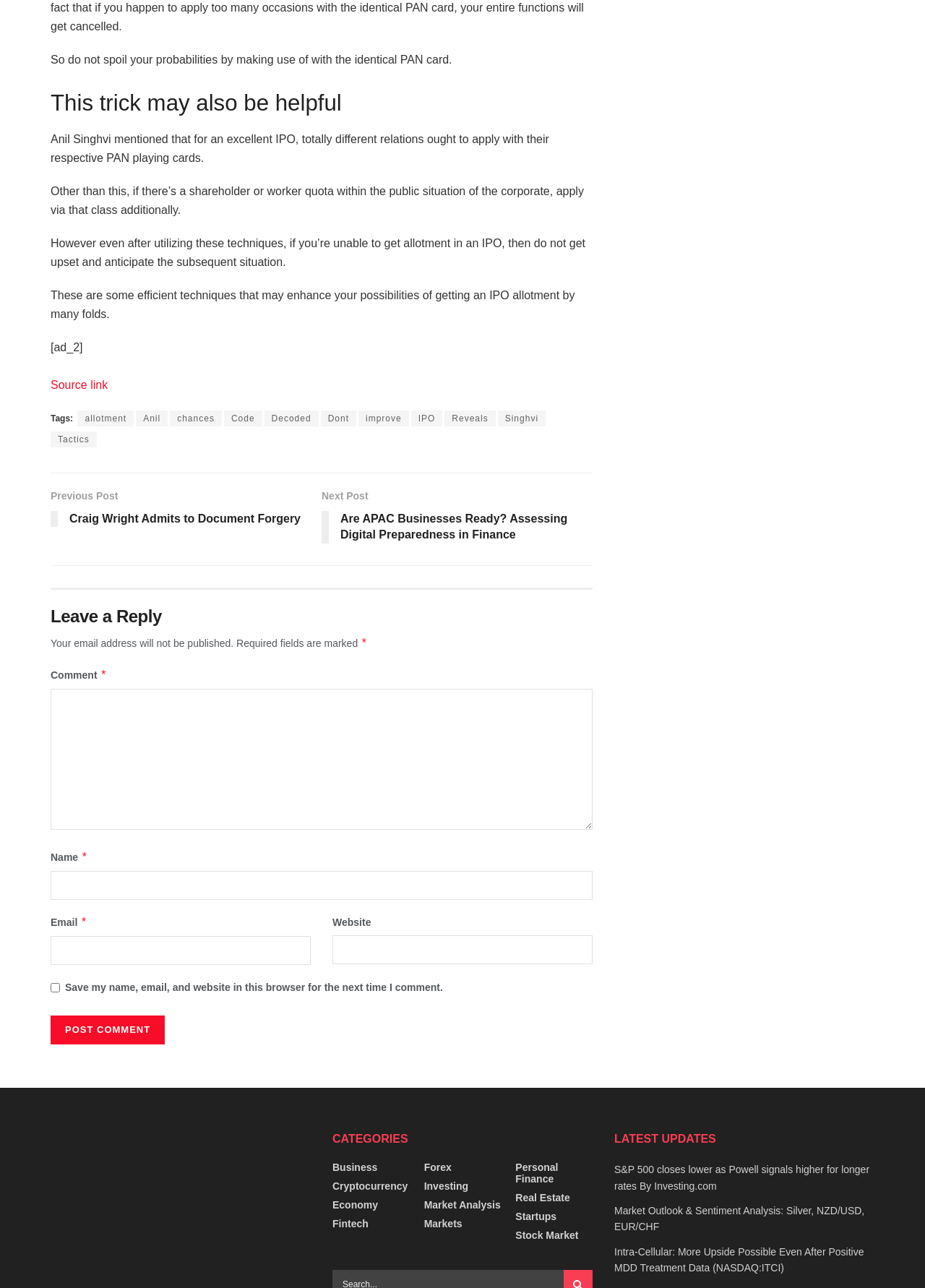Please identify the bounding box coordinates of the element I should click to complete this instruction: 'Enter your name in the 'Name' field'. The coordinates should be given as four float numbers between 0 and 1, like this: [left, top, right, bottom].

[0.055, 0.676, 0.641, 0.699]